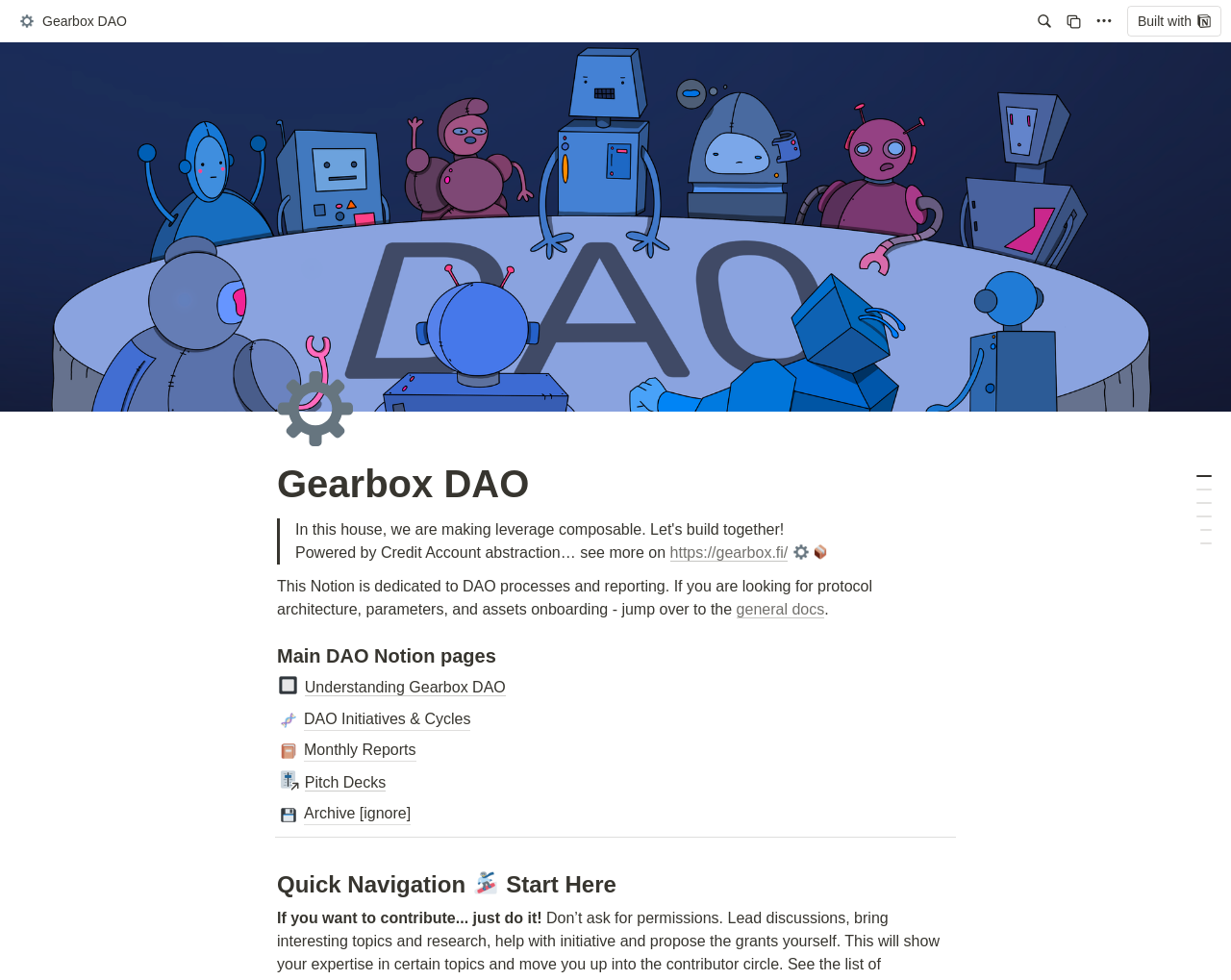Respond to the following question with a brief word or phrase:
What is the call to action for contributors?

Just do it!